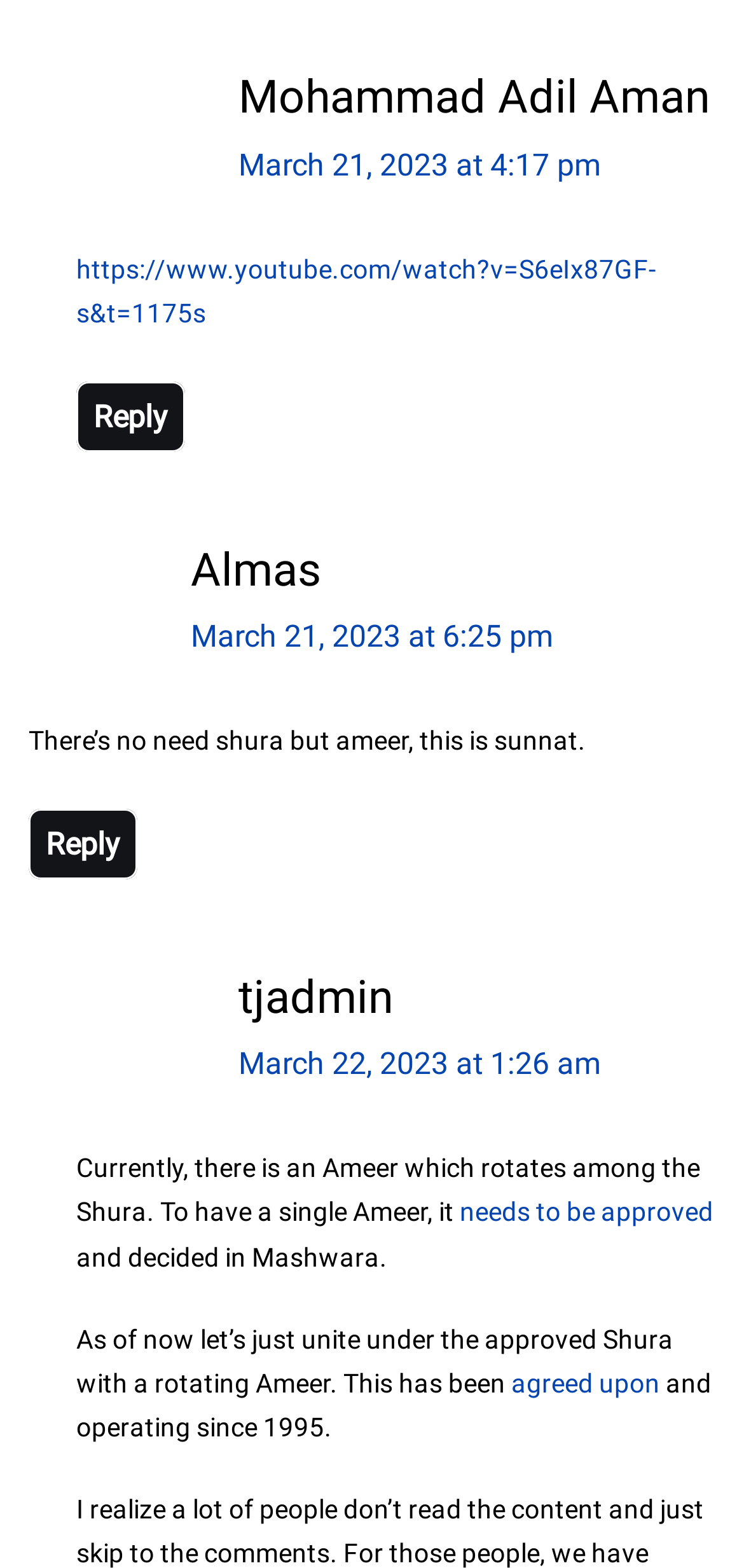Determine the coordinates of the bounding box that should be clicked to complete the instruction: "Reply to Almas". The coordinates should be represented by four float numbers between 0 and 1: [left, top, right, bottom].

[0.038, 0.516, 0.185, 0.561]